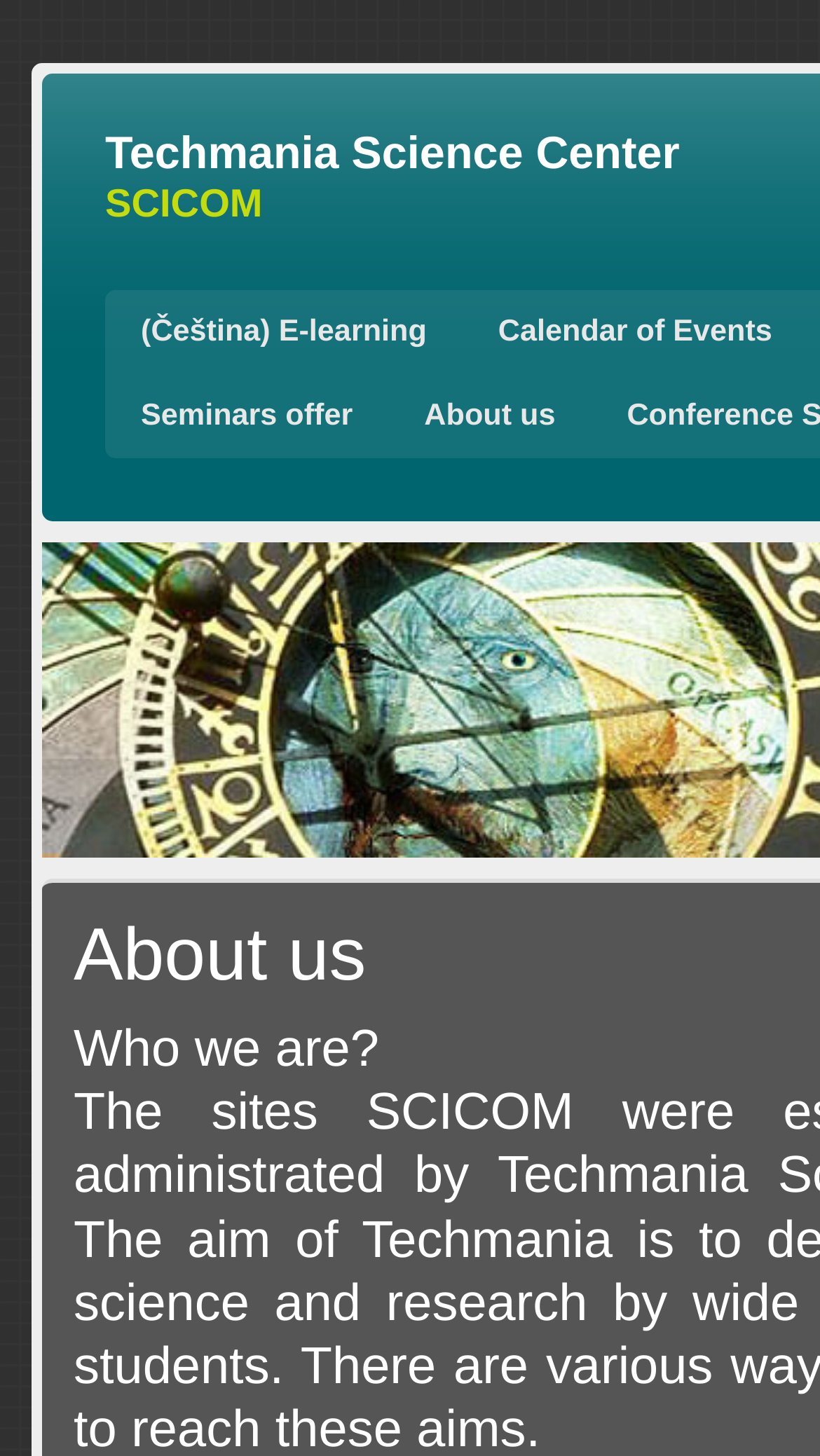Answer with a single word or phrase: 
How many languages are available for e-learning?

At least one